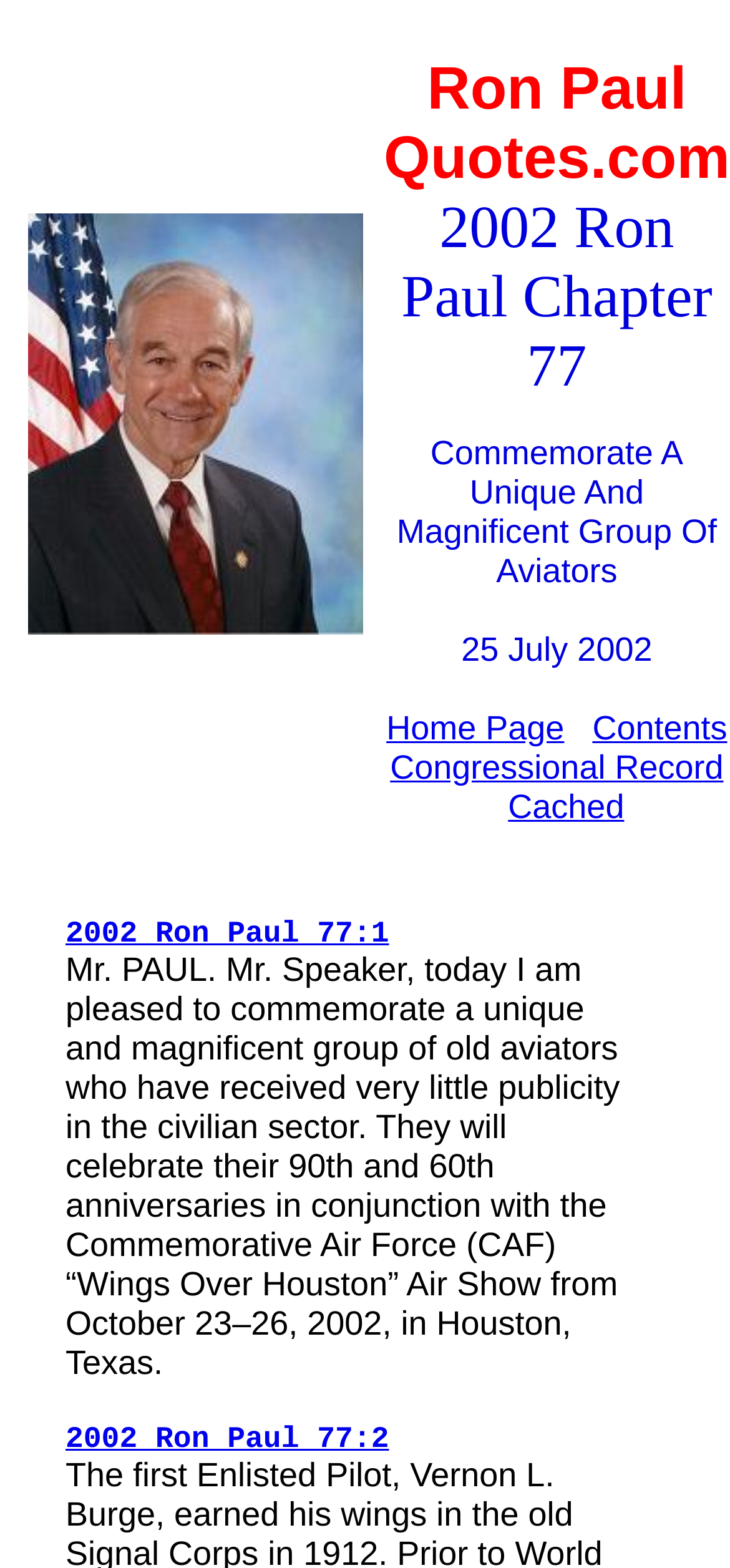What is the date mentioned in the speech?
Please give a detailed and elaborate answer to the question.

I found the date '25 July 2002' mentioned in the speech, which is located in the middle section of the webpage, below the title 'Commemorate A Unique And Magnificent Group Of Aviators'.